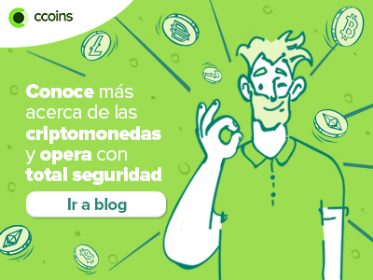Paint a vivid picture with your words by describing the image in detail.

This vibrant and engaging image from Ccoins features a stylized illustration of a person making an 'OK' gesture, symbolizing confidence and assurance in the realm of cryptocurrencies. The background is a lively shade of green, adorned with various cryptocurrency icons, which emphasize the theme of digital finance. The text prominently displayed in Spanish reads, "Conoce más acerca de las criptomonedas y opera con total seguridad," encouraging viewers to learn more about cryptocurrencies and trade with complete safety. Below the illustration, a button invites users to "Ir a blog," directing them to further informational resources. This visual effectively conveys the approachable and secure nature of cryptocurrency transactions, appealing to both newcomers and experienced users alike.